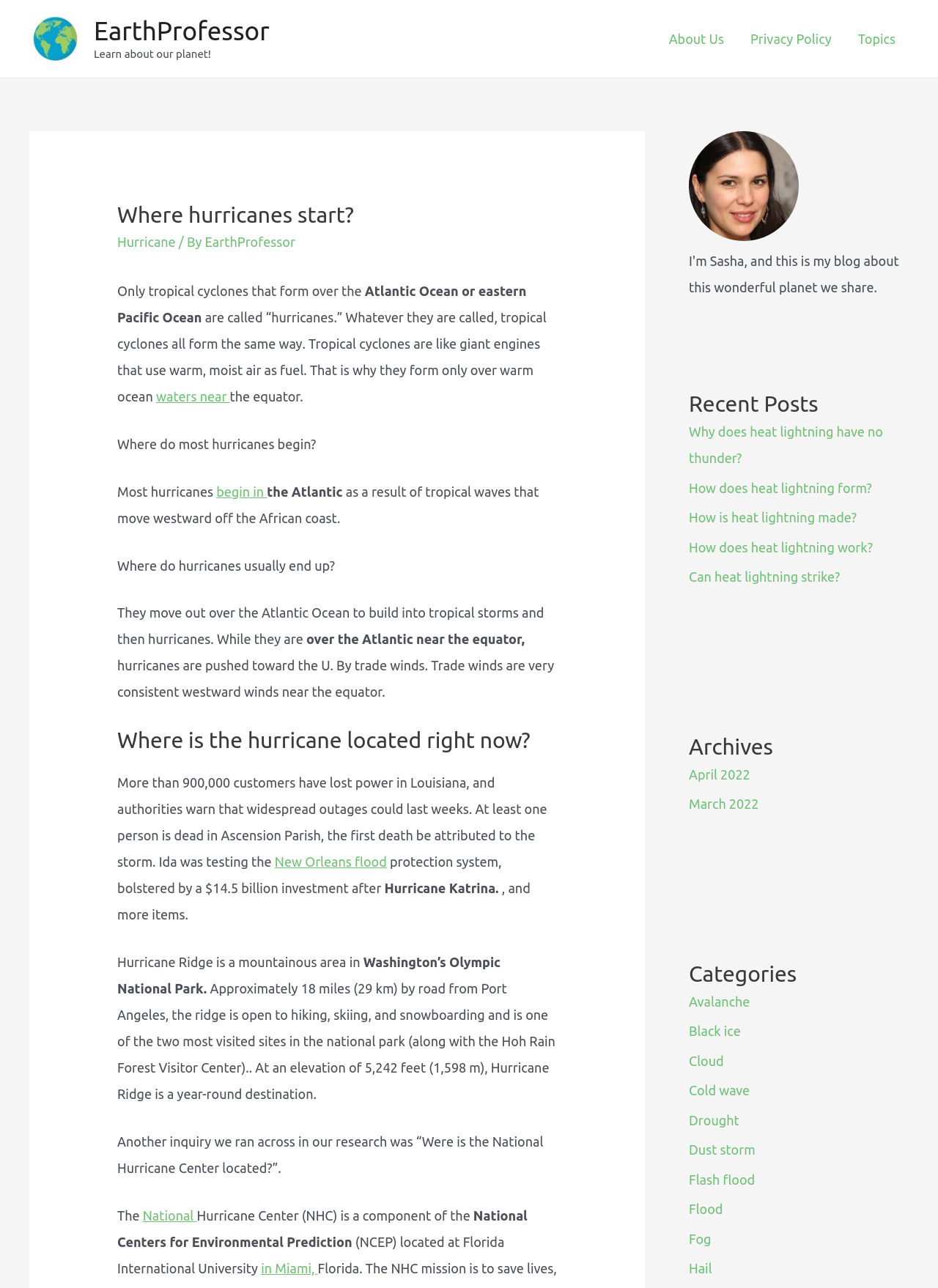Use a single word or phrase to answer the question:
What is the name of the national park where Hurricane Ridge is located?

Olympic National Park